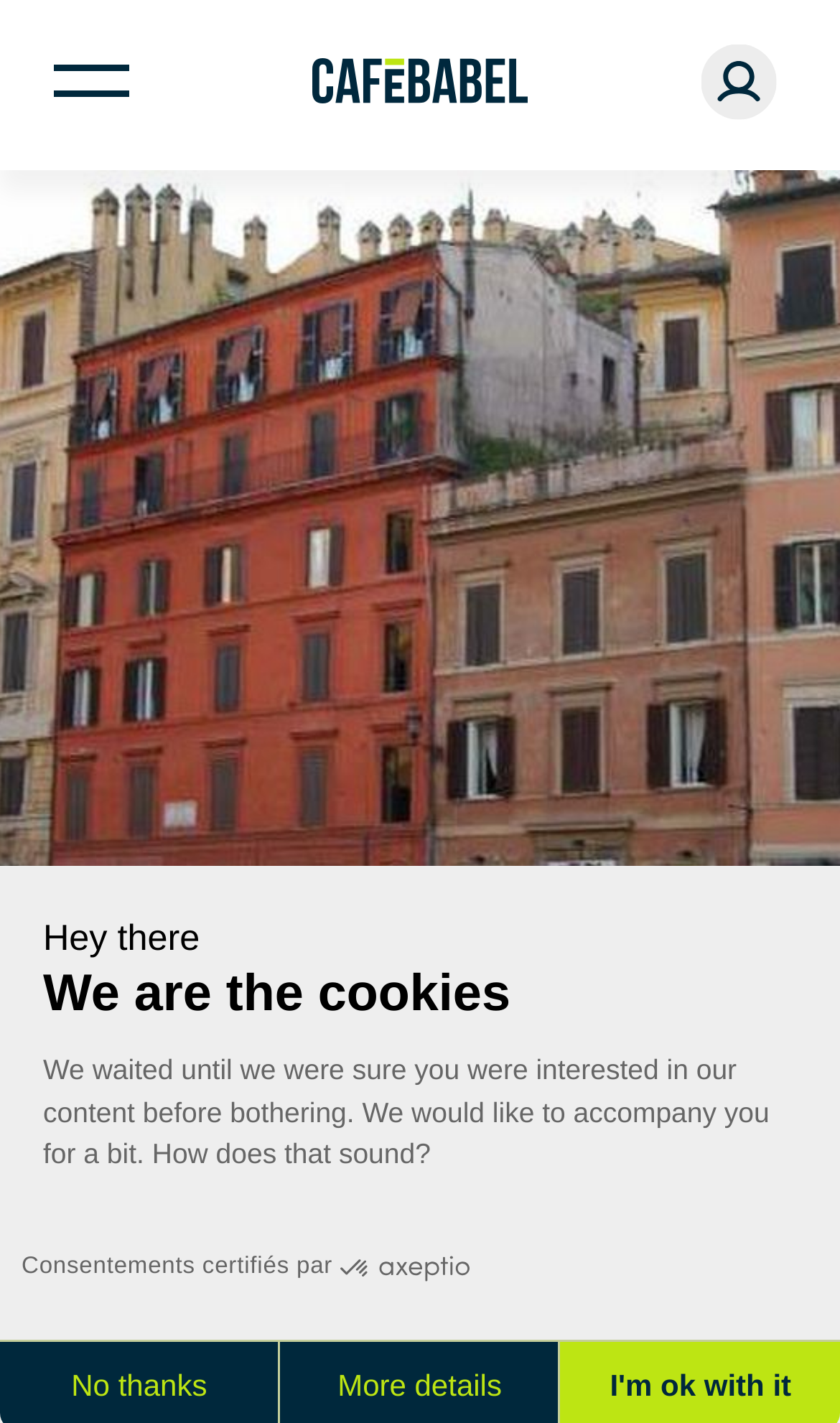Please study the image and answer the question comprehensively:
What is the purpose of the button at the bottom?

The button at the bottom of the webpage is for consenting to cookies, as indicated by the text 'Consentements certifiés par Axeptio' and the image of 'Axeptio'.